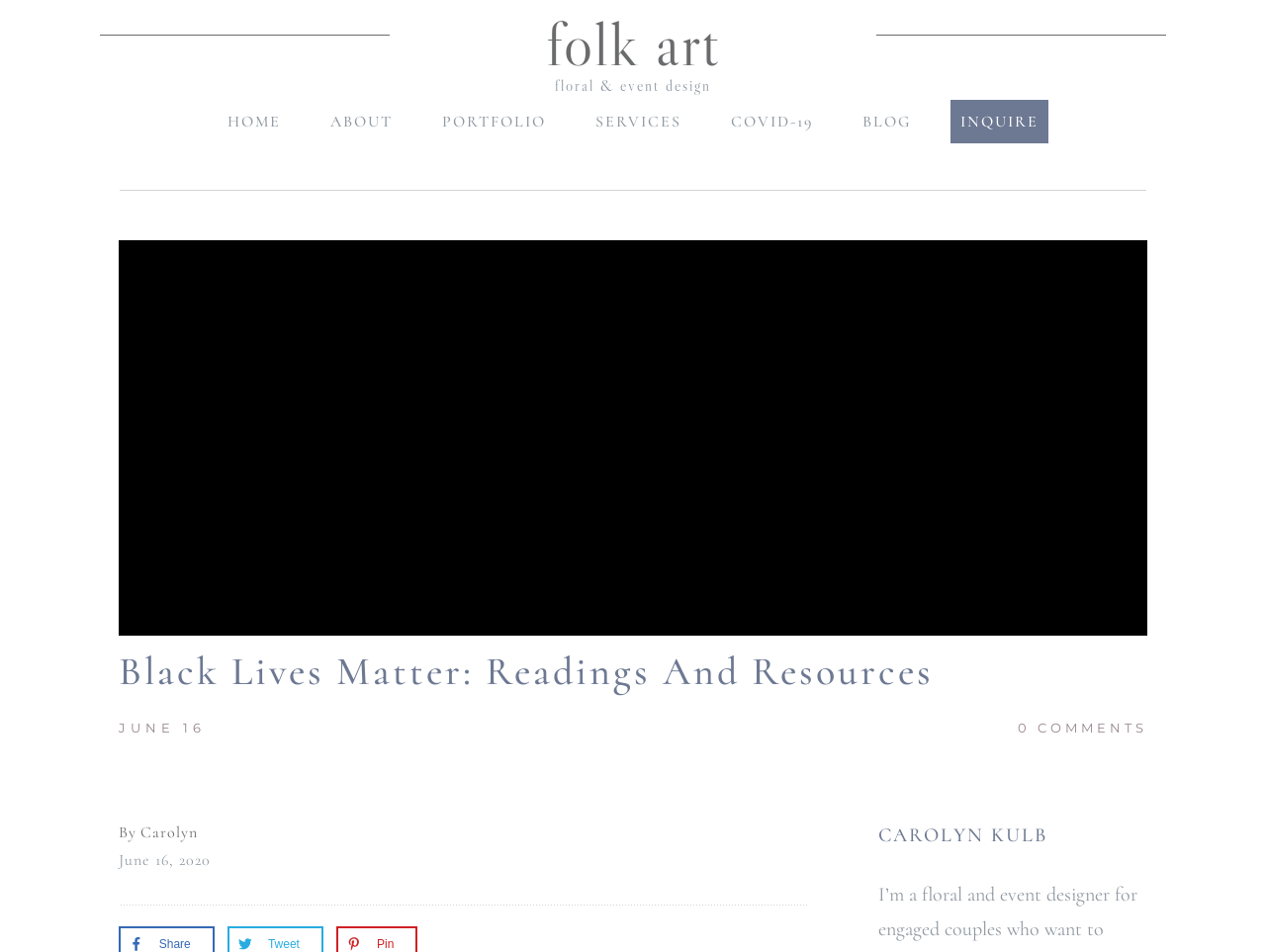What is the name of the website?
Please provide a single word or phrase as the answer based on the screenshot.

Folk Art Flowers